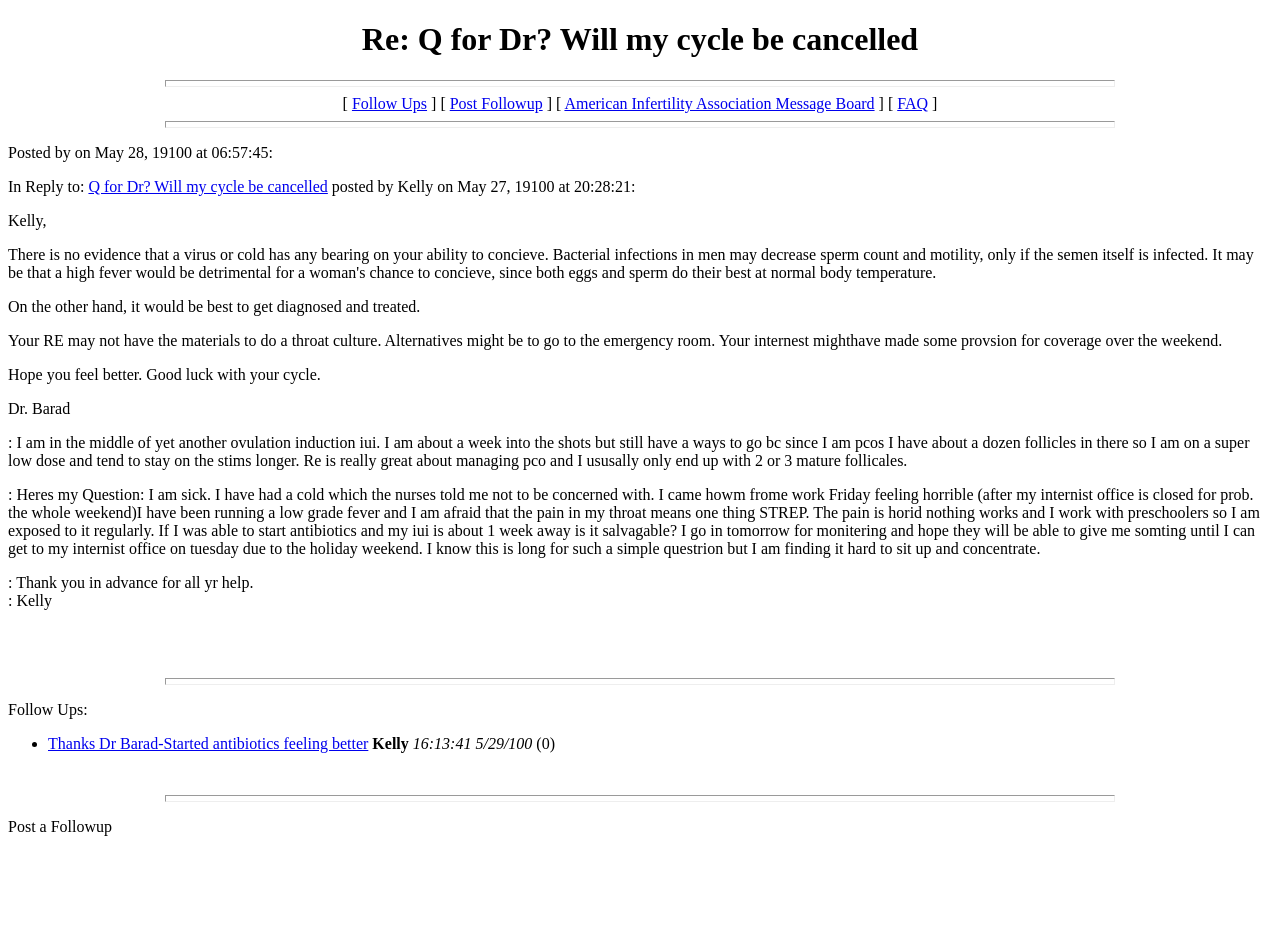Determine the bounding box coordinates of the clickable region to follow the instruction: "View 'Q for Dr? Will my cycle be cancelled'".

[0.069, 0.192, 0.256, 0.211]